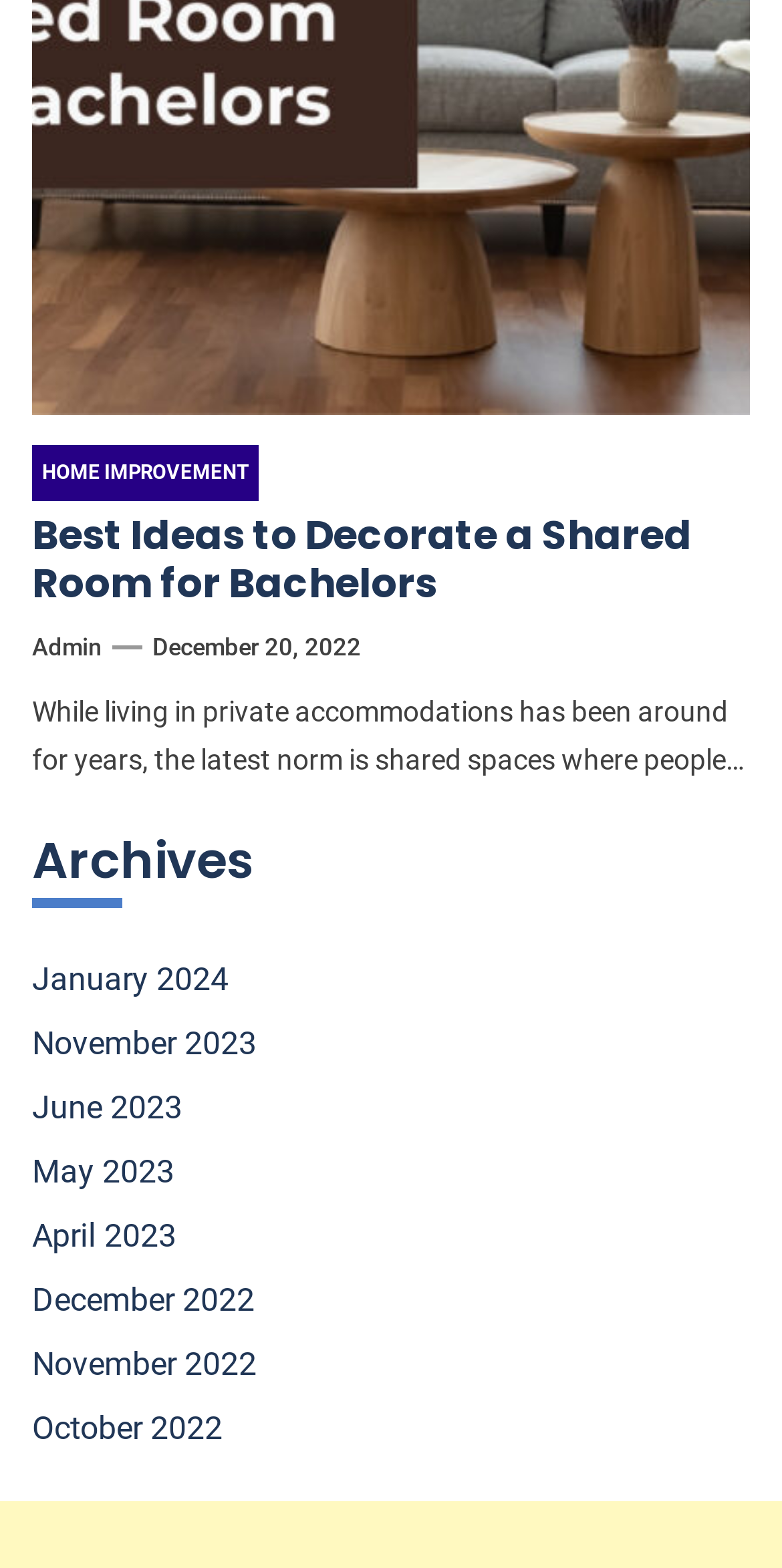Using the webpage screenshot and the element description admin, determine the bounding box coordinates. Specify the coordinates in the format (top-left x, top-left y, bottom-right x, bottom-right y) with values ranging from 0 to 1.

[0.041, 0.404, 0.131, 0.421]